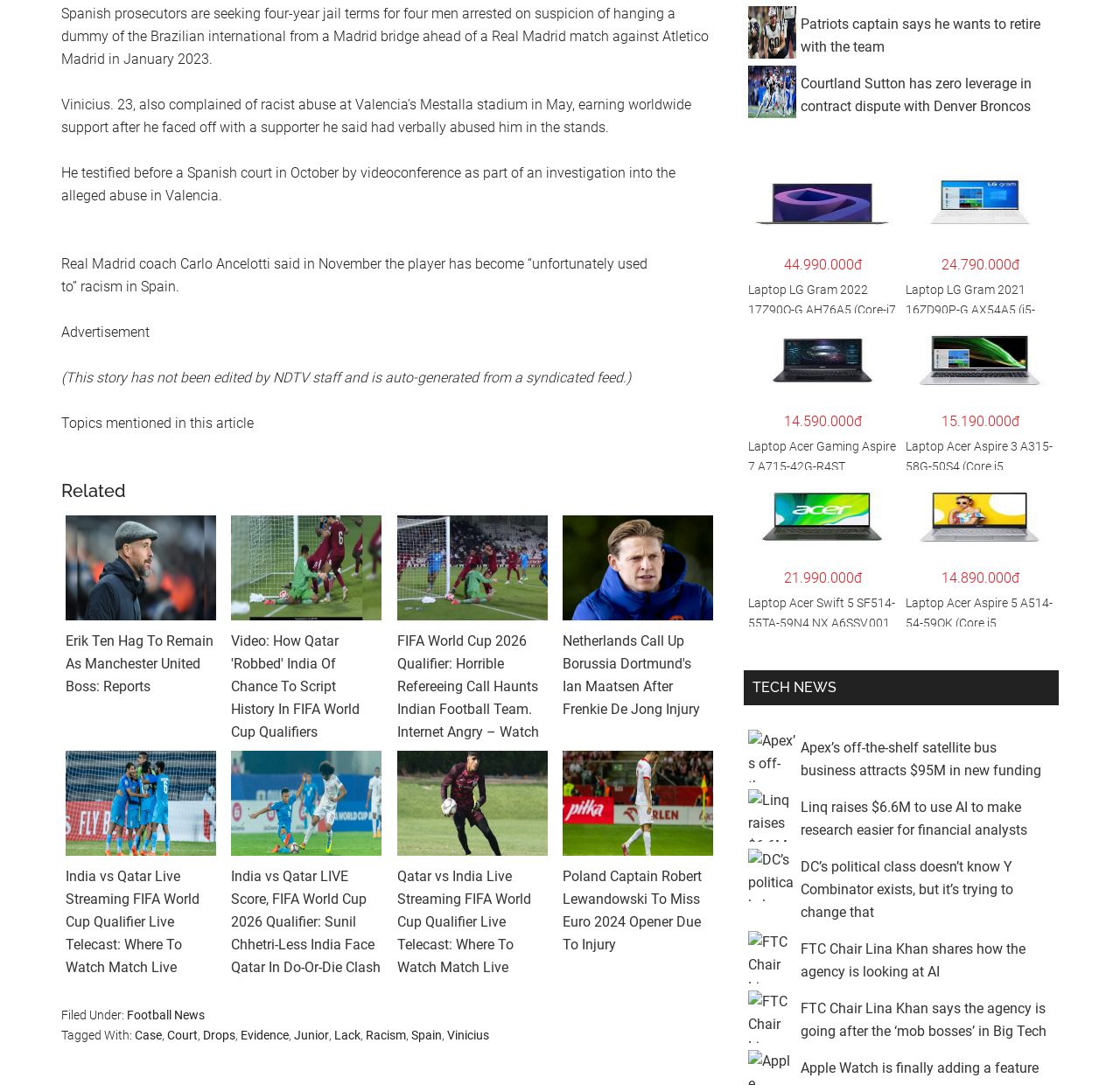Extract the bounding box coordinates for the UI element described by the text: "title="Weirdload Articles"". The coordinates should be in the form of [left, top, right, bottom] with values between 0 and 1.

None